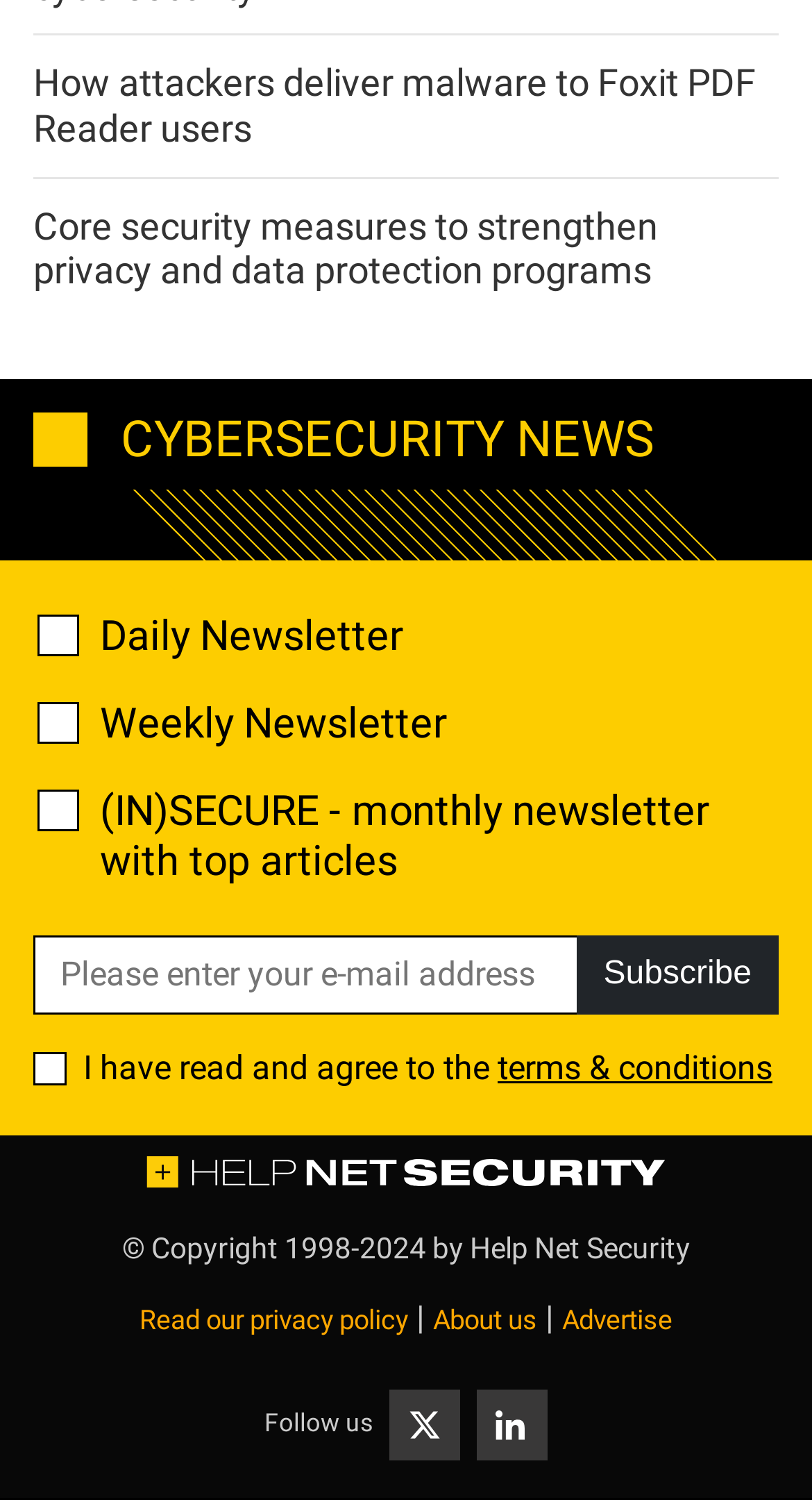Using floating point numbers between 0 and 1, provide the bounding box coordinates in the format (top-left x, top-left y, bottom-right x, bottom-right y). Locate the UI element described here: Cmm Web Design

None